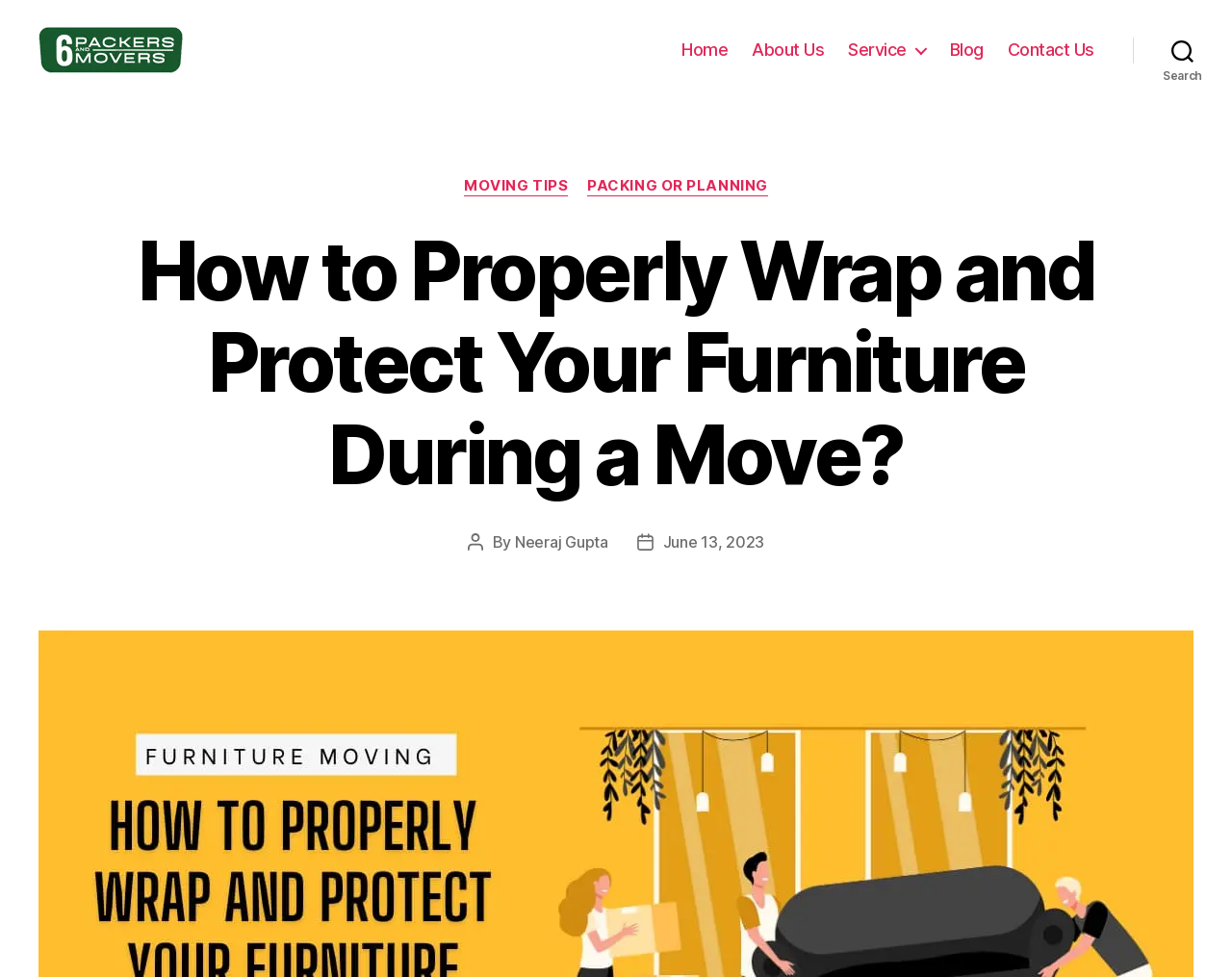What is the name of the blog?
Based on the visual details in the image, please answer the question thoroughly.

The name of the blog can be found at the top of the webpage, right after the logo. It is written in a static text element.